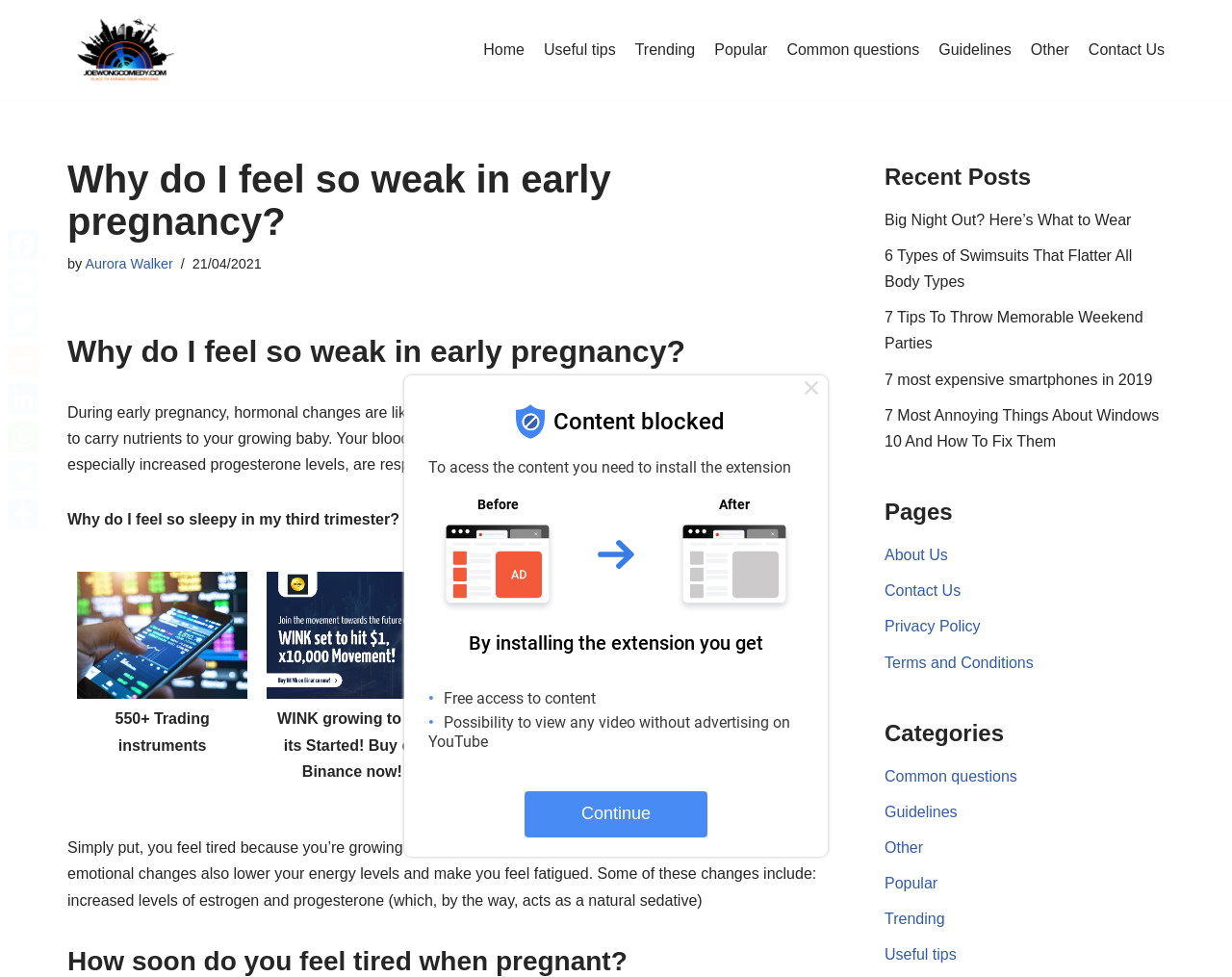Identify the coordinates of the bounding box for the element that must be clicked to accomplish the instruction: "Click on the 'Home' link".

[0.392, 0.039, 0.426, 0.064]